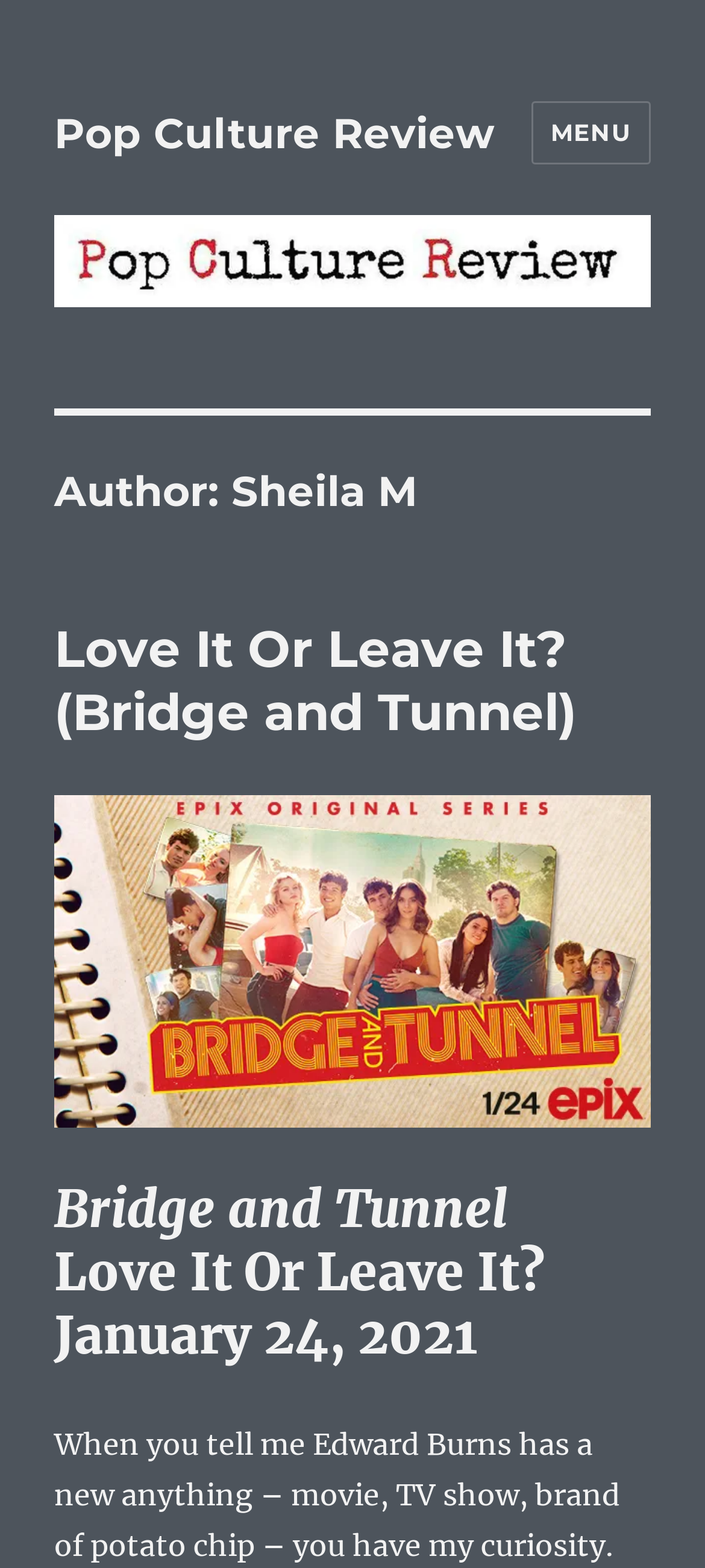Extract the primary header of the webpage and generate its text.

Author: Sheila M